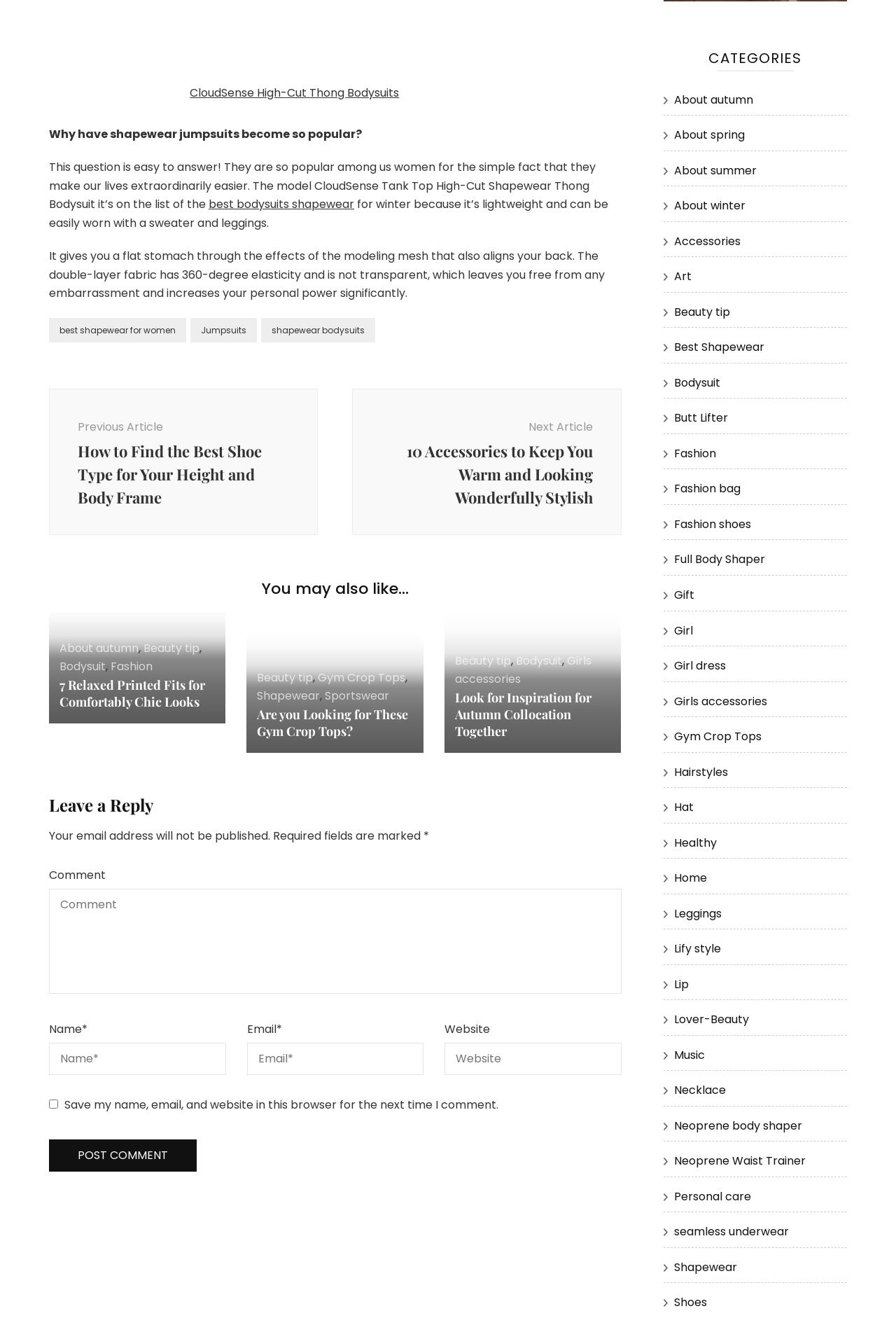Determine the bounding box coordinates for the clickable element required to fulfill the instruction: "Read the article about why shapewear jumpsuits have become popular". Provide the coordinates as four float numbers between 0 and 1, i.e., [left, top, right, bottom].

[0.055, 0.095, 0.404, 0.108]